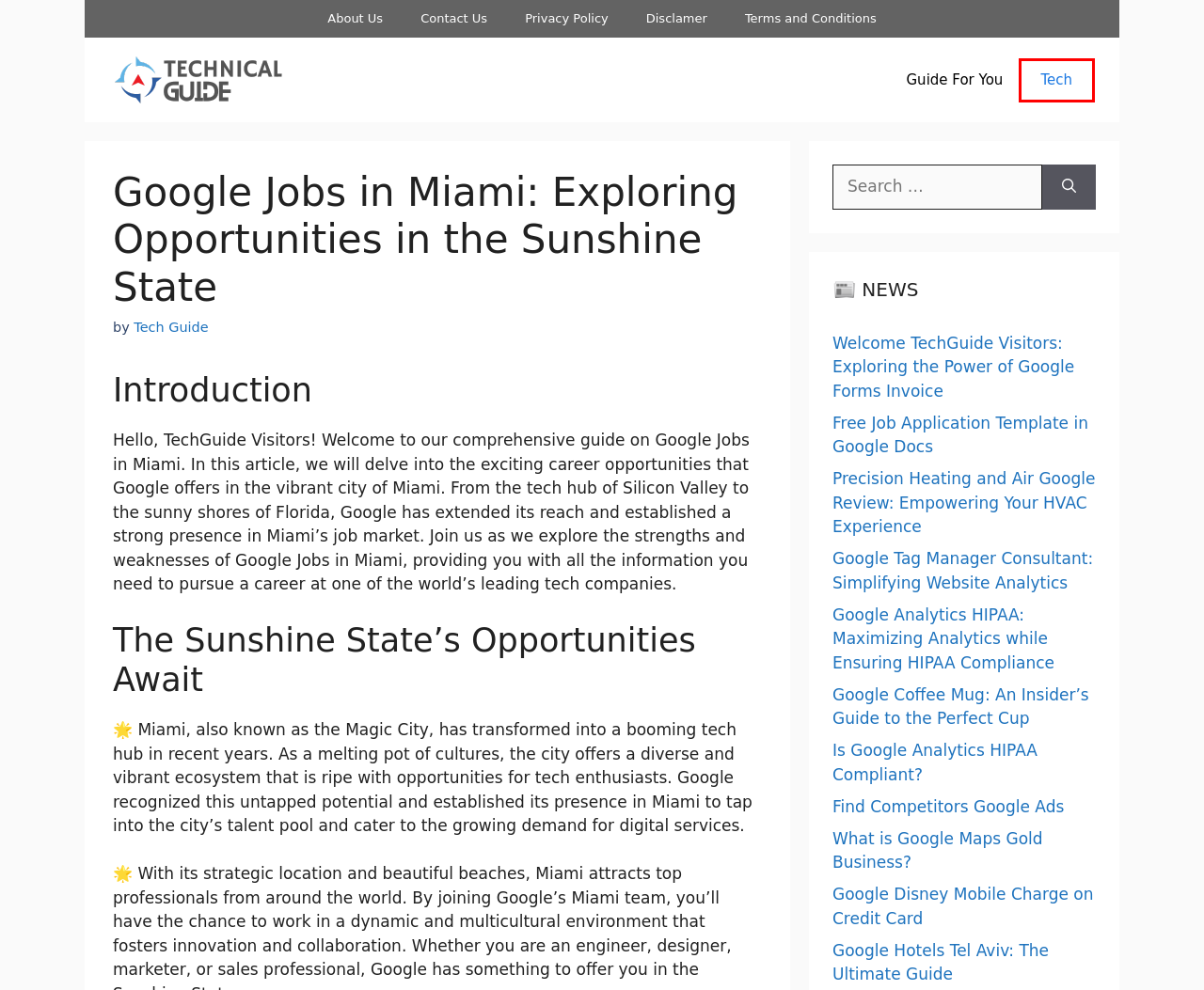Look at the screenshot of a webpage where a red bounding box surrounds a UI element. Your task is to select the best-matching webpage description for the new webpage after you click the element within the bounding box. The available options are:
A. Is Google Analytics HIPAA Compliant? | Technical Guide
B. Precision Heating and Air Google Review: Empowering Your HVAC Experience | Technical Guide
C. Google Coffee Mug: An Insider's Guide to the Perfect Cup | Technical Guide
D. Find Competitors Google Ads | Technical Guide
E. Contact Us | Technical Guide
F. Tech | Technical Guide
G. Welcome TechGuide Visitors: Exploring the Power of Google Forms Invoice | Technical Guide
H. Google Hotels Tel Aviv: The Ultimate Guide | Technical Guide

F